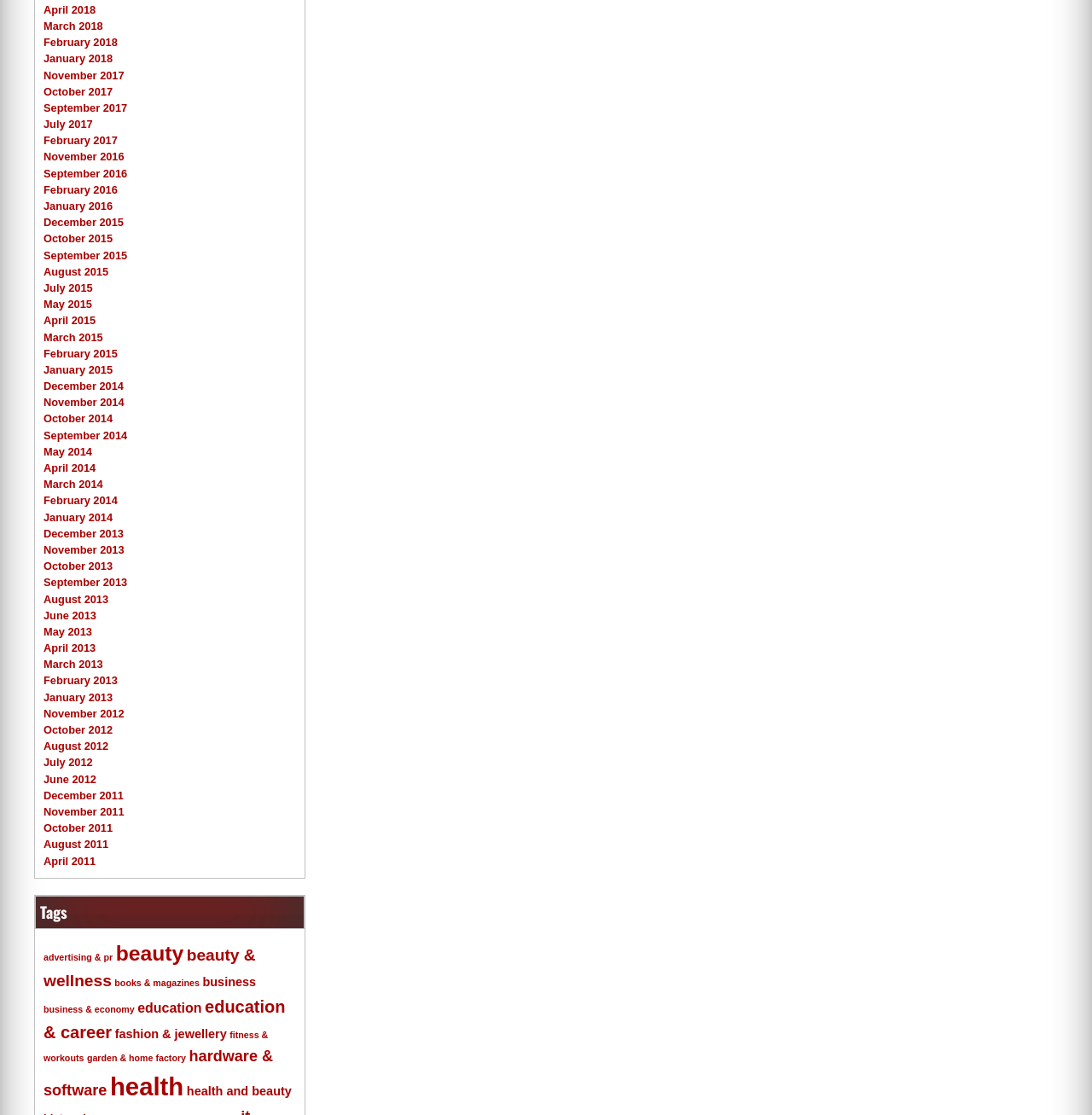Refer to the image and provide an in-depth answer to the question: 
How many items are in the 'beauty' category?

I found the link 'beauty (17 items)' which indicates that there are 17 items in the 'beauty' category.